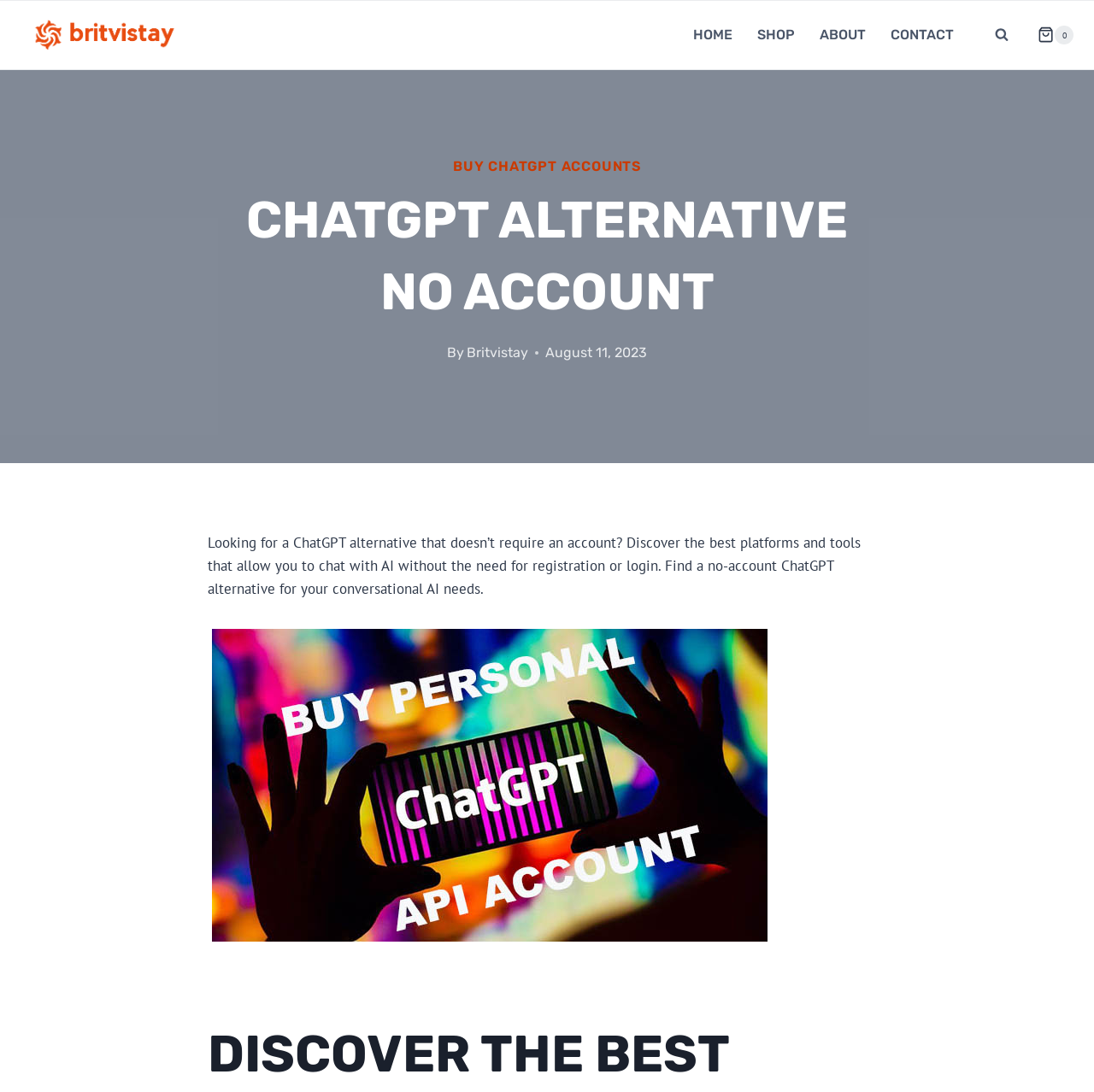Answer with a single word or phrase: 
What is the name of the website?

Britvistay